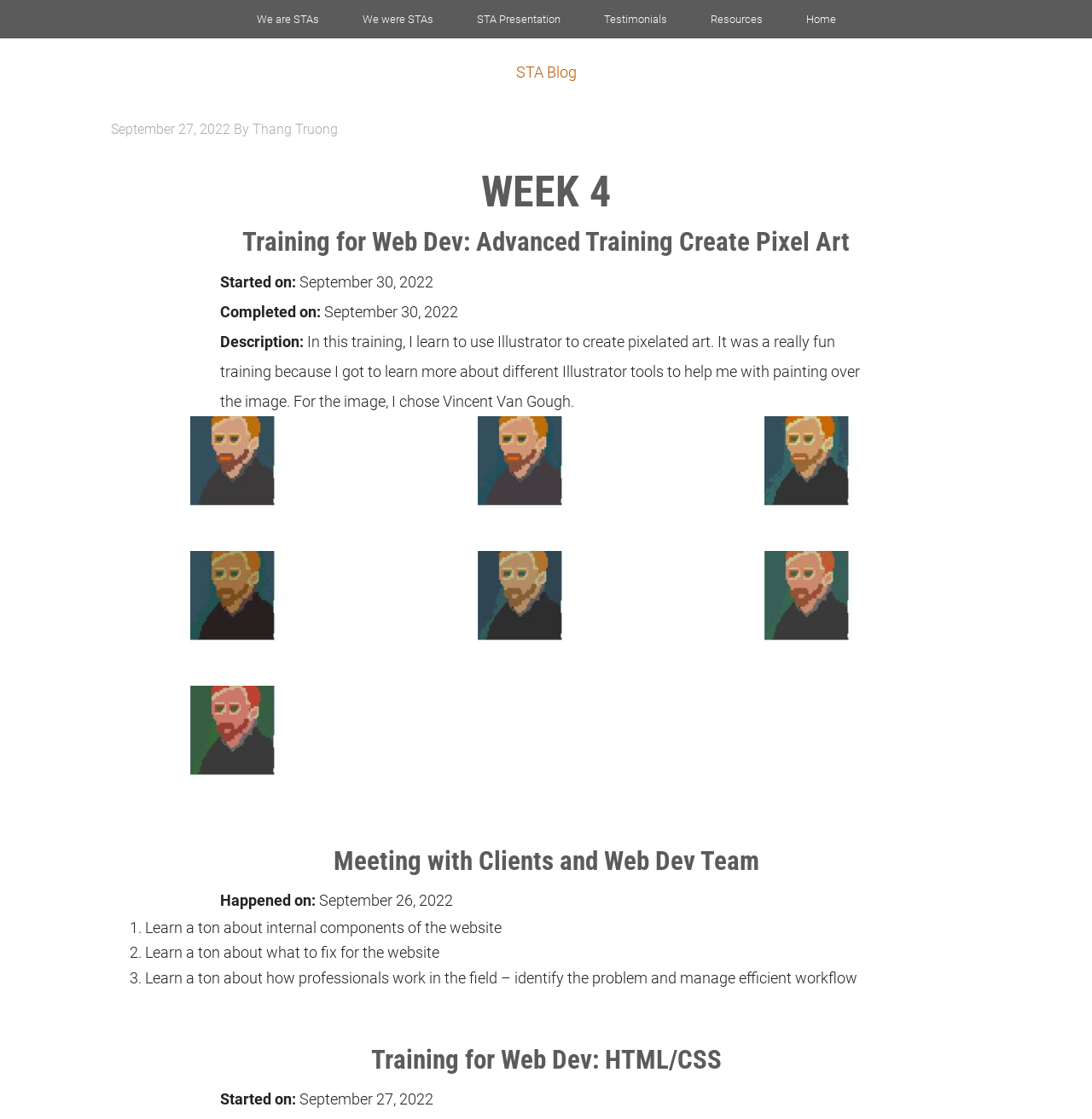What is the date of the 'Training for Web Dev: Advanced Training Create Pixel Art'?
Please ensure your answer to the question is detailed and covers all necessary aspects.

I found the answer by looking at the 'Started on:' section of the 'Training for Web Dev: Advanced Training Create Pixel Art' section, which is located below the 'WEEK 4' heading. The date is specified as 'September 30, 2022'.